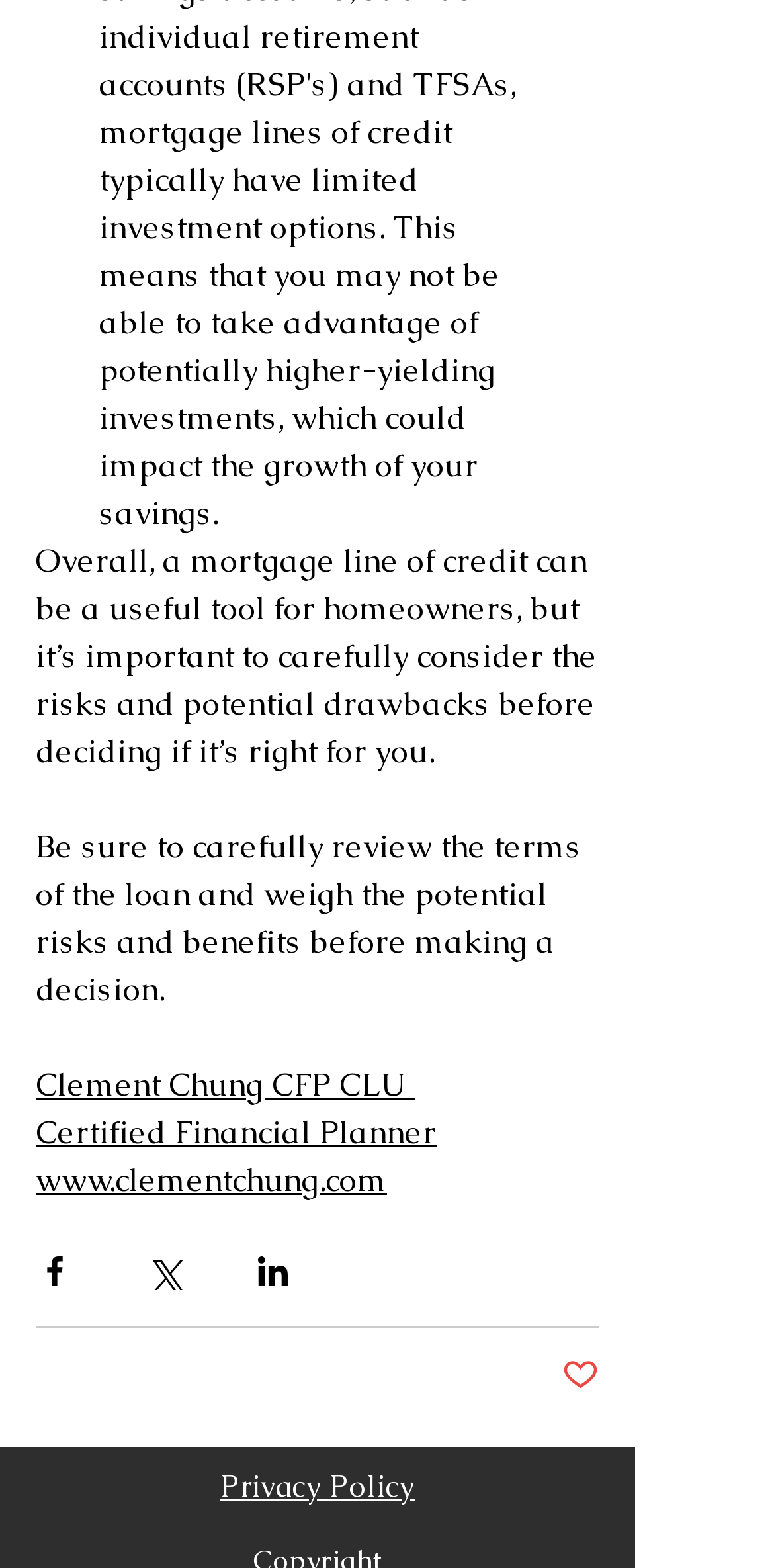Find the bounding box coordinates of the element you need to click on to perform this action: 'Check the 'Privacy Policy''. The coordinates should be represented by four float values between 0 and 1, in the format [left, top, right, bottom].

[0.285, 0.935, 0.536, 0.959]